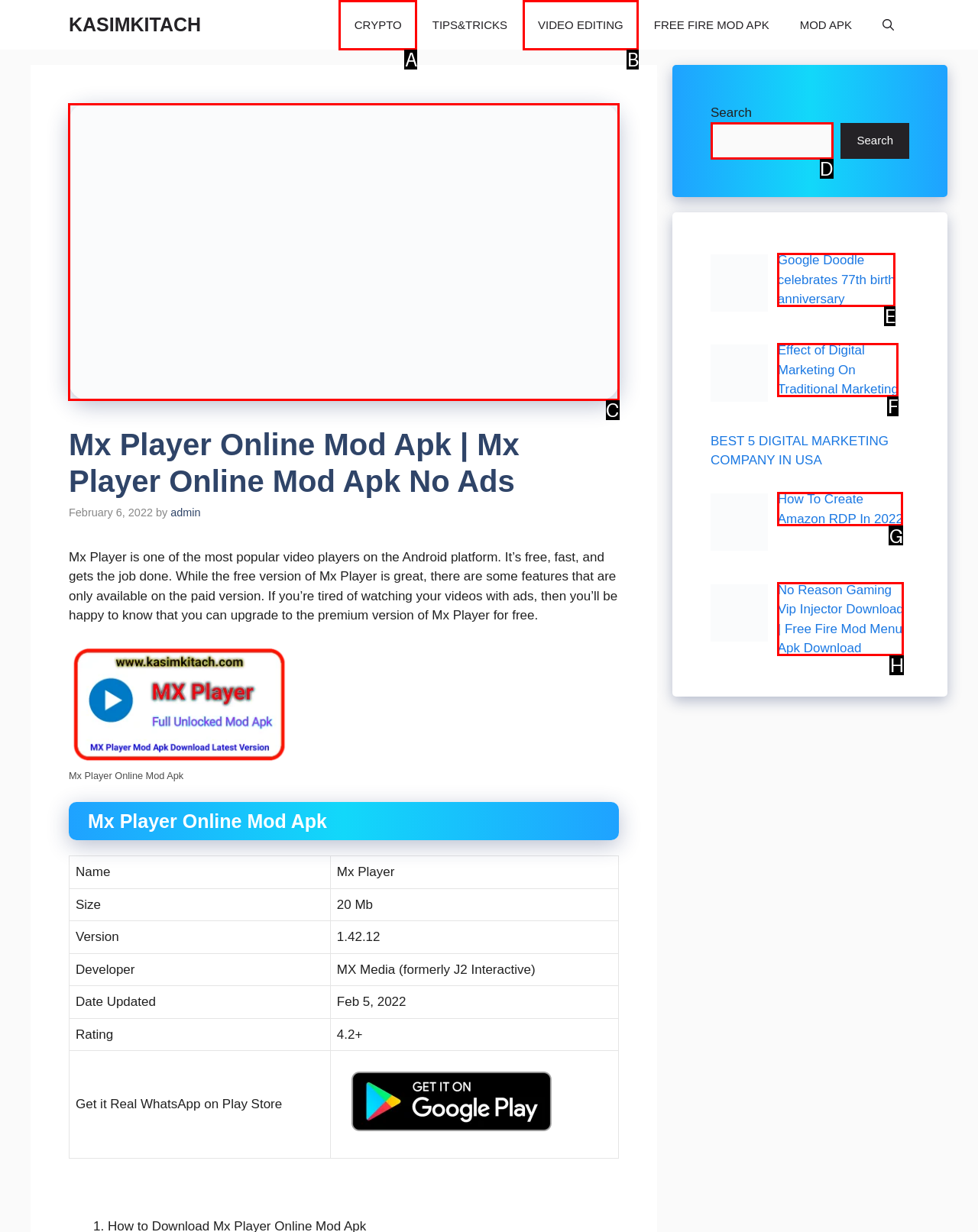Identify the correct HTML element to click for the task: Click on the 'Mx Player Online Mod Apk' image. Provide the letter of your choice.

C